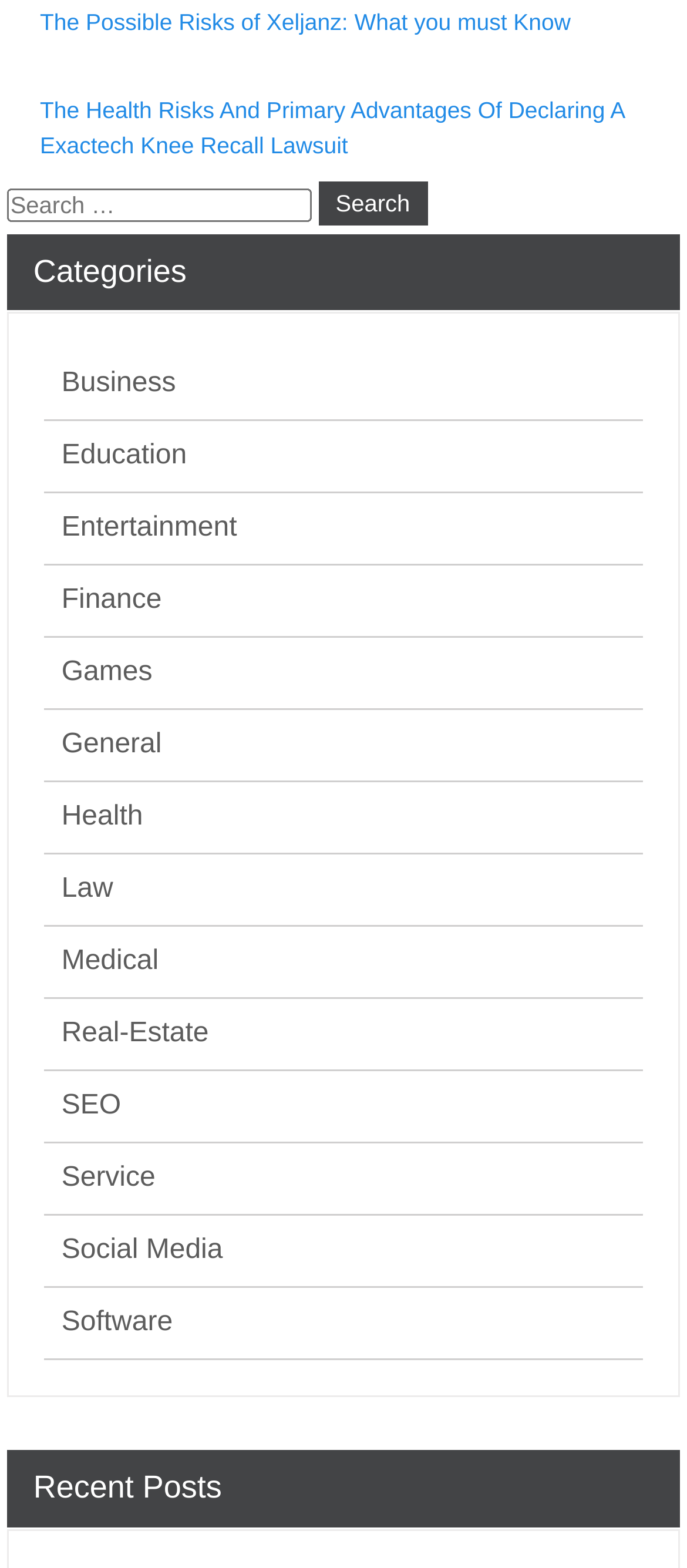Use a single word or phrase to answer the following:
How many categories are listed on the webpage?

16